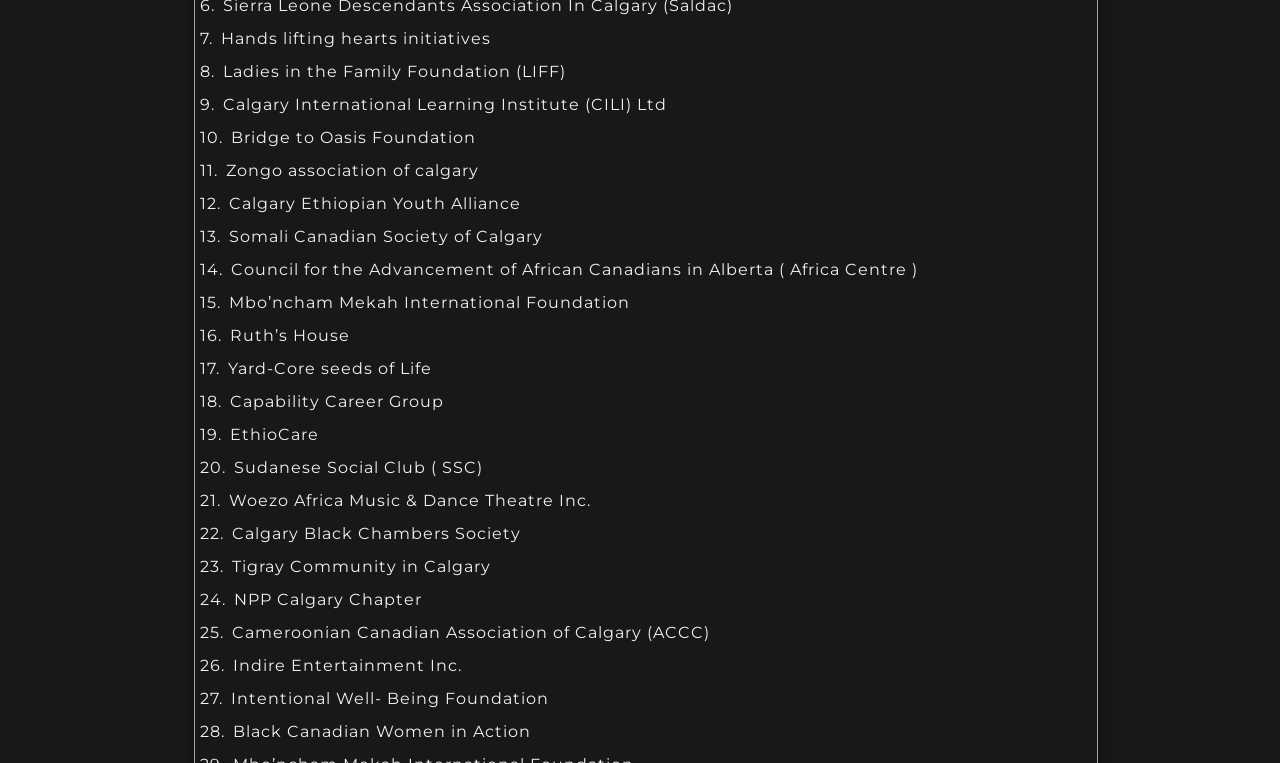How many organizations are listed on this webpage?
Based on the image, respond with a single word or phrase.

25